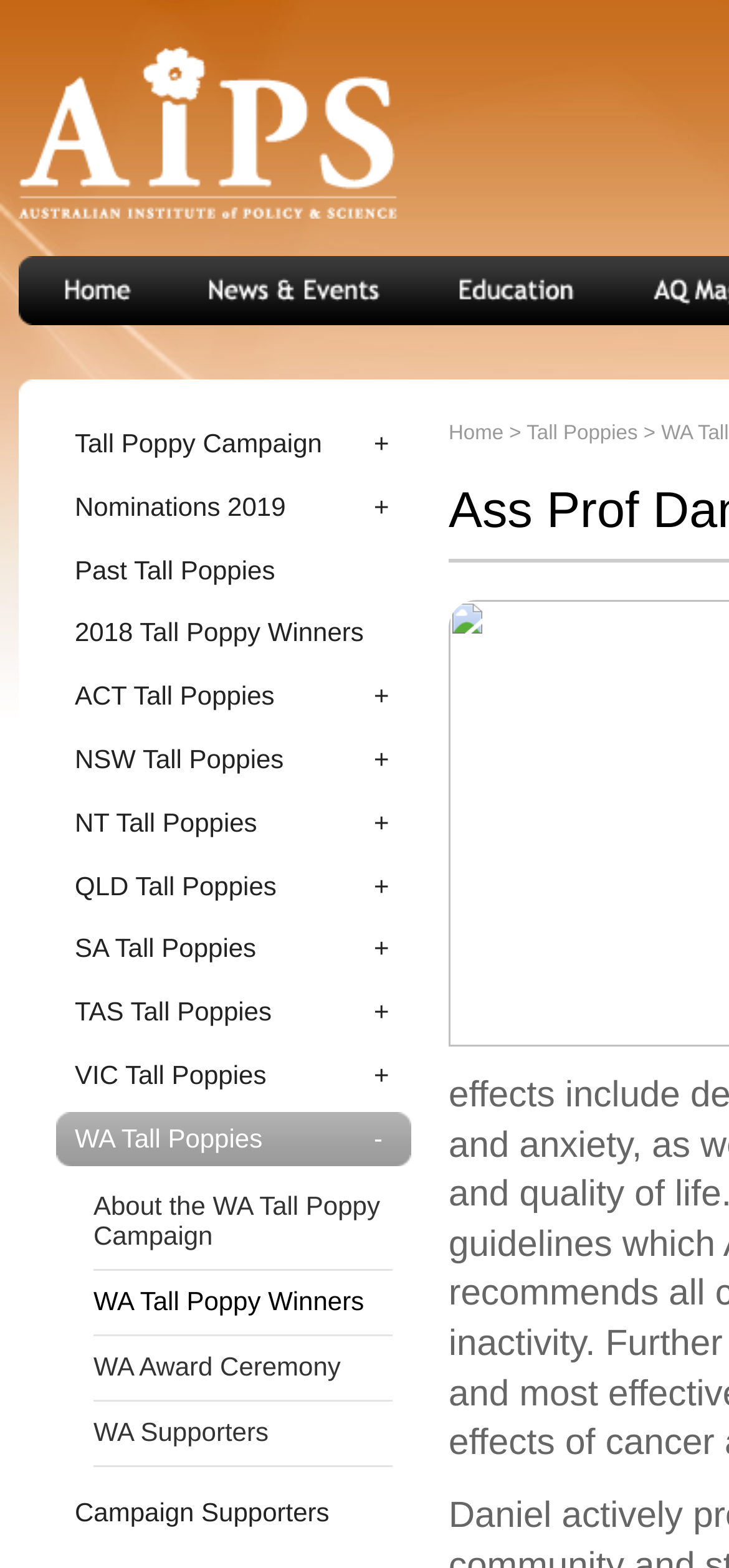Please find the bounding box coordinates in the format (top-left x, top-left y, bottom-right x, bottom-right y) for the given element description. Ensure the coordinates are floating point numbers between 0 and 1. Description: 2018 Tall Poppy Winners

[0.077, 0.387, 0.564, 0.421]